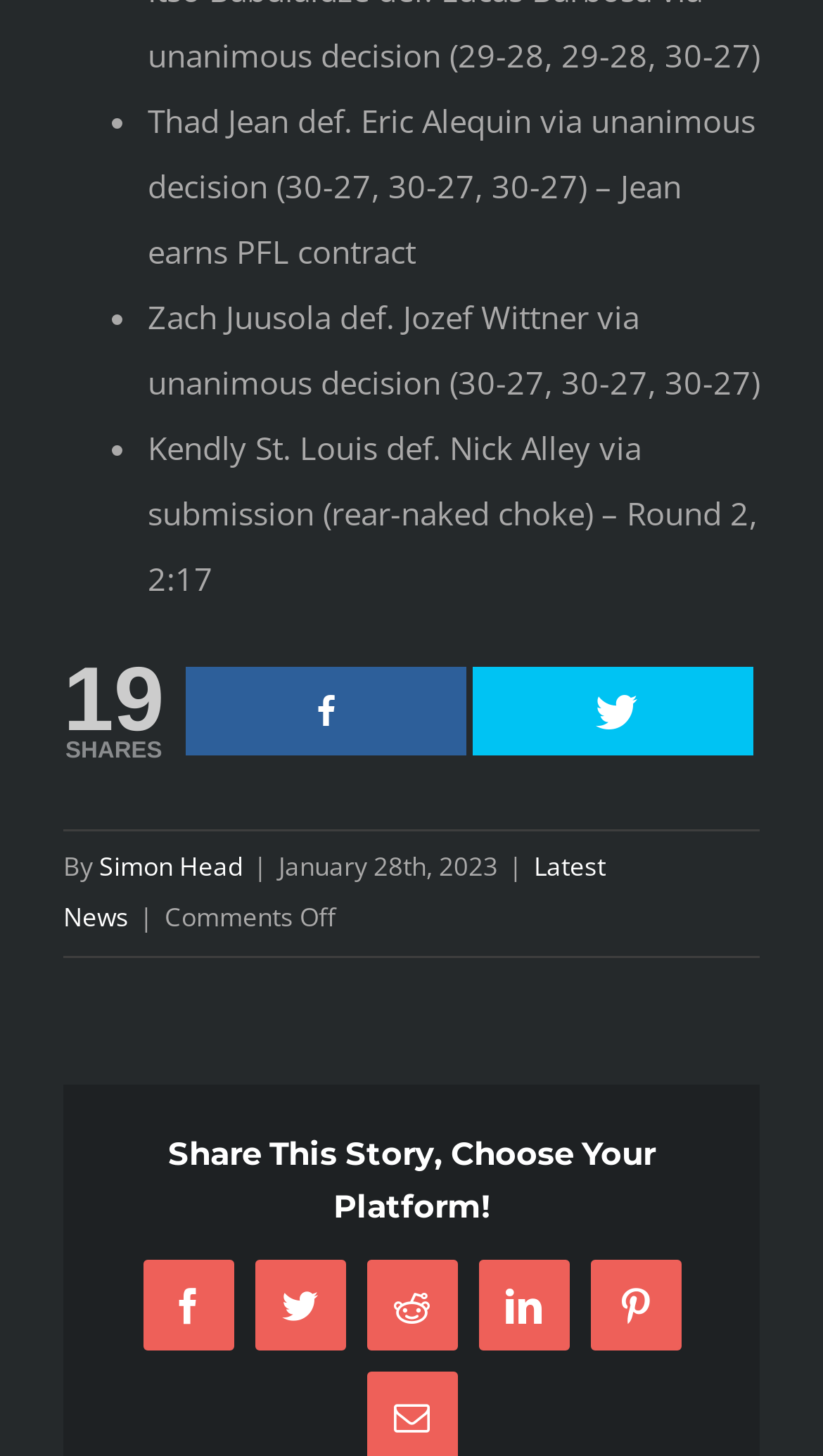What is the date of the article?
Offer a detailed and exhaustive answer to the question.

The date can be found in the text 'By Simon Head | January 28th, 2023' which is located below the article title.